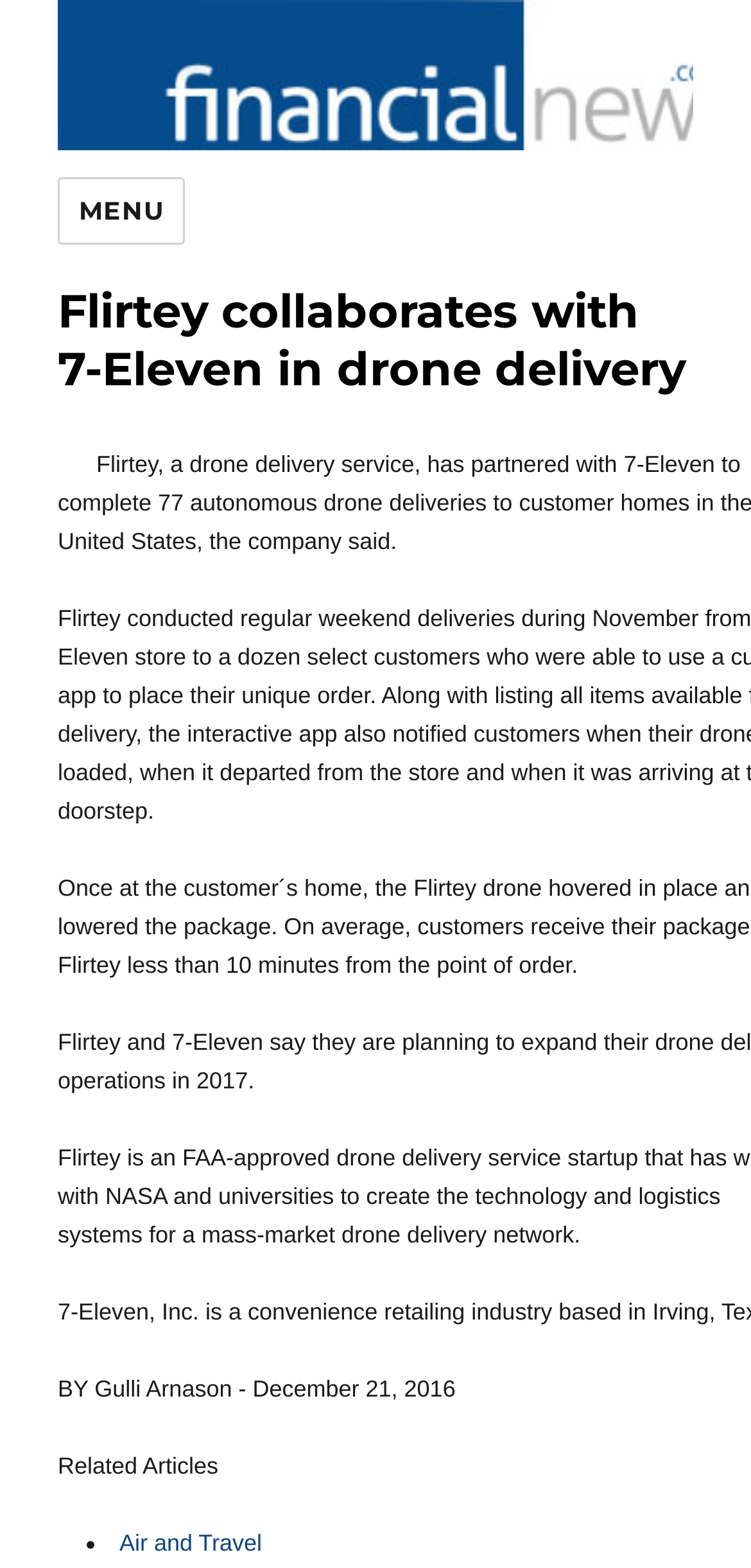Using the information in the image, could you please answer the following question in detail:
Is the menu button expanded?

The expansion state of the menu button can be found by looking at the button element with the text 'MENU'. The 'expanded' property of this element is set to 'False', indicating that the menu button is not expanded.